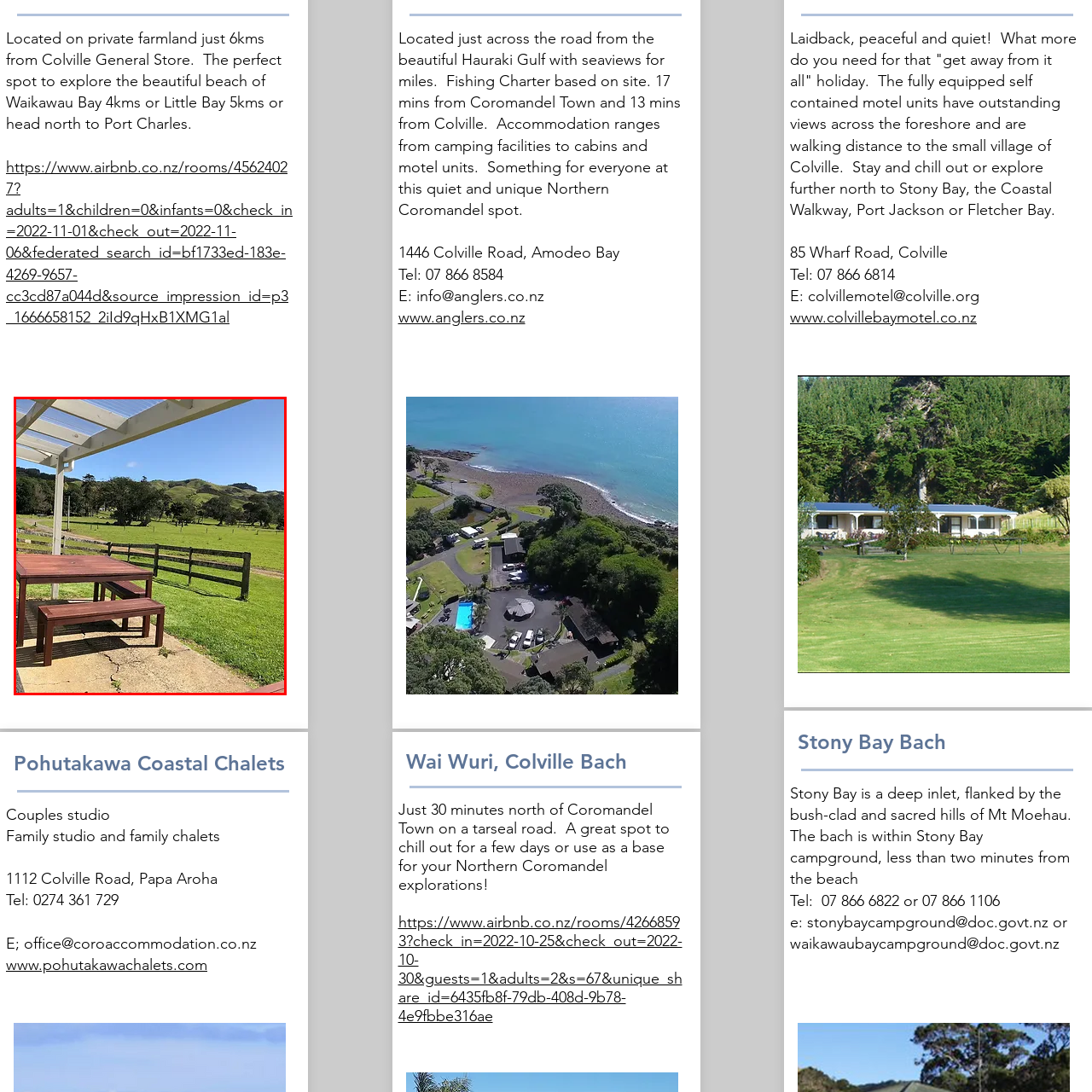Observe the image inside the red bounding box and respond to the question with a single word or phrase:
What is the distance to Waikawau Bay from this location?

4 kilometers